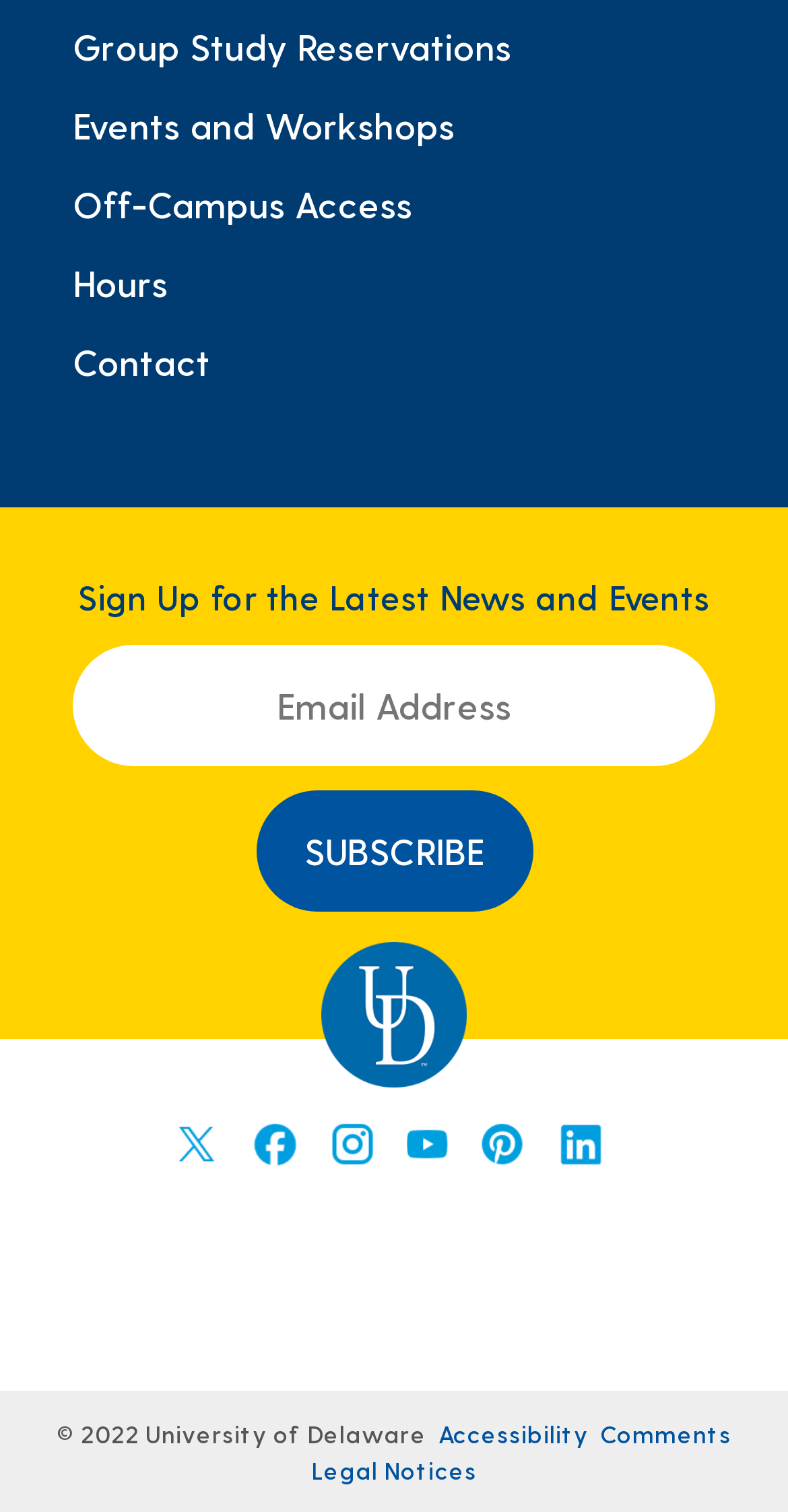Determine the bounding box coordinates of the region I should click to achieve the following instruction: "Contact the library". Ensure the bounding box coordinates are four float numbers between 0 and 1, i.e., [left, top, right, bottom].

[0.092, 0.227, 0.267, 0.251]